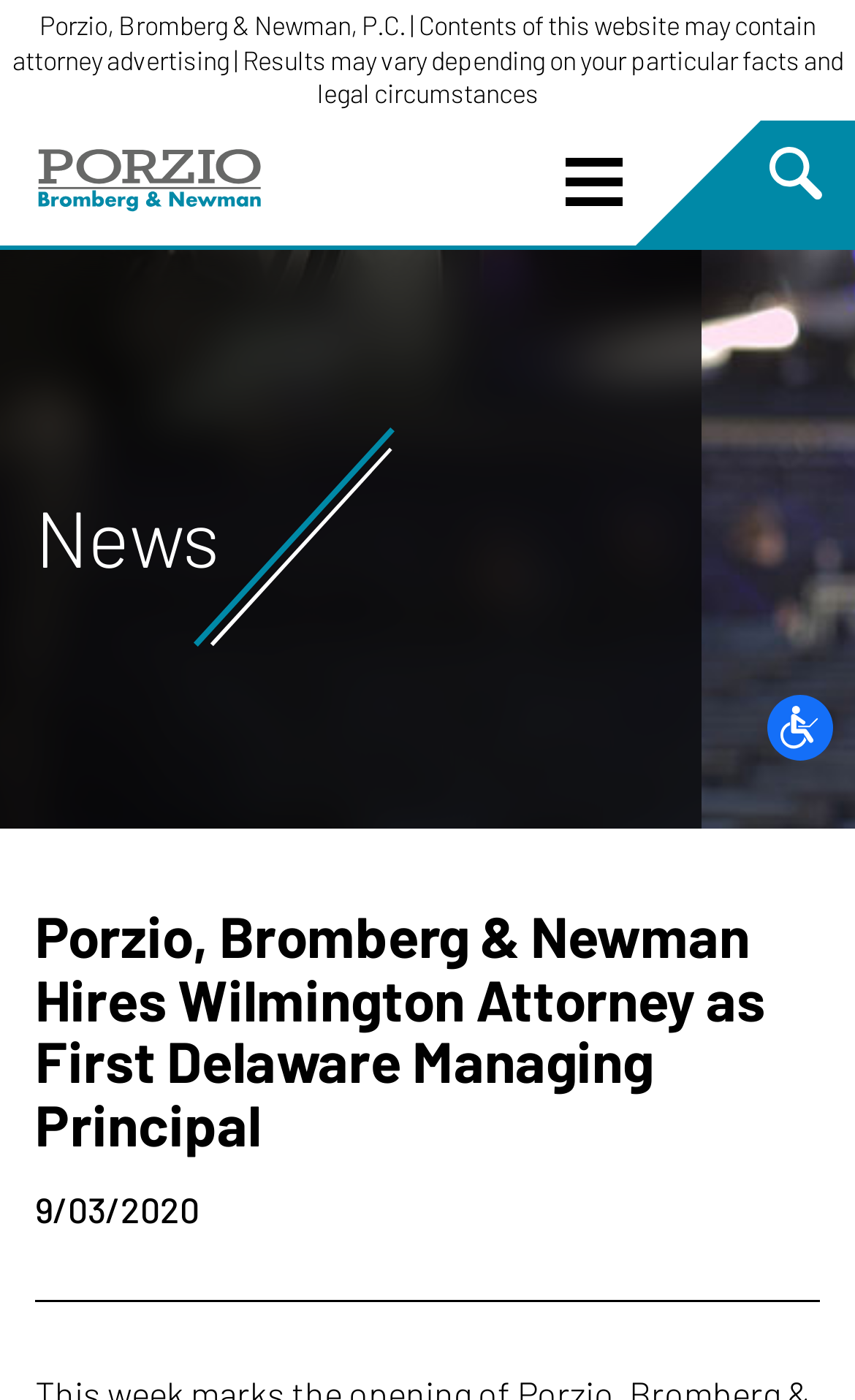What is the date of the news article?
Look at the image and respond with a one-word or short phrase answer.

9/03/2020